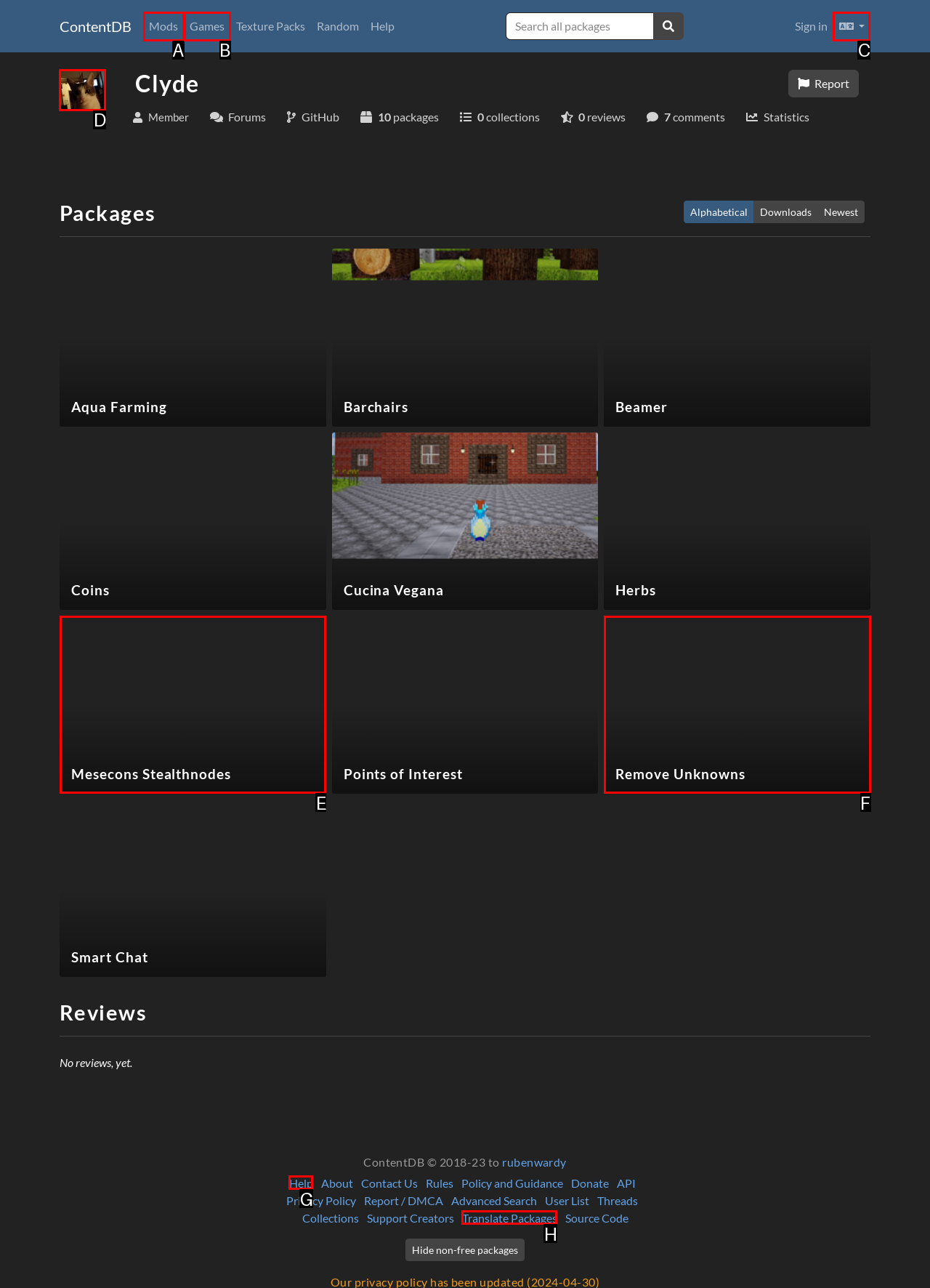From the options shown in the screenshot, tell me which lettered element I need to click to complete the task: View Clyde's profile.

D